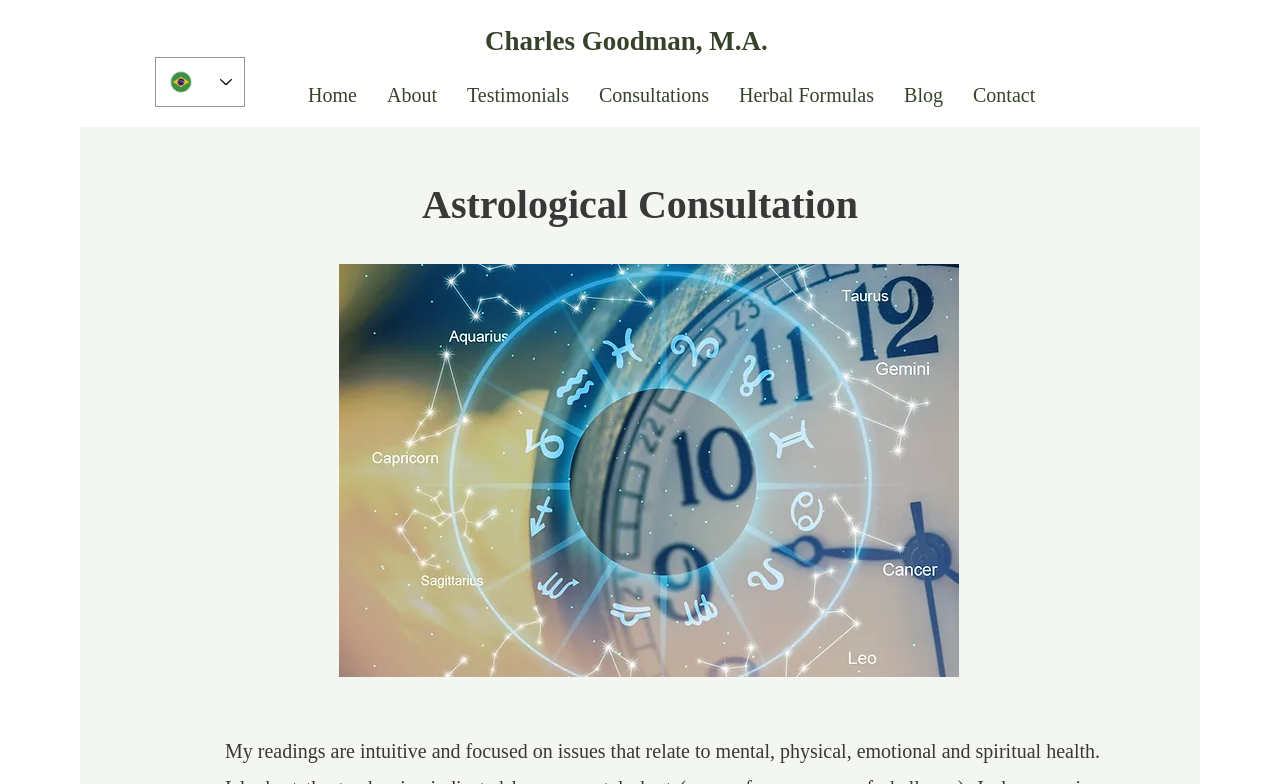Find the bounding box of the web element that fits this description: "Clean out services near me".

None